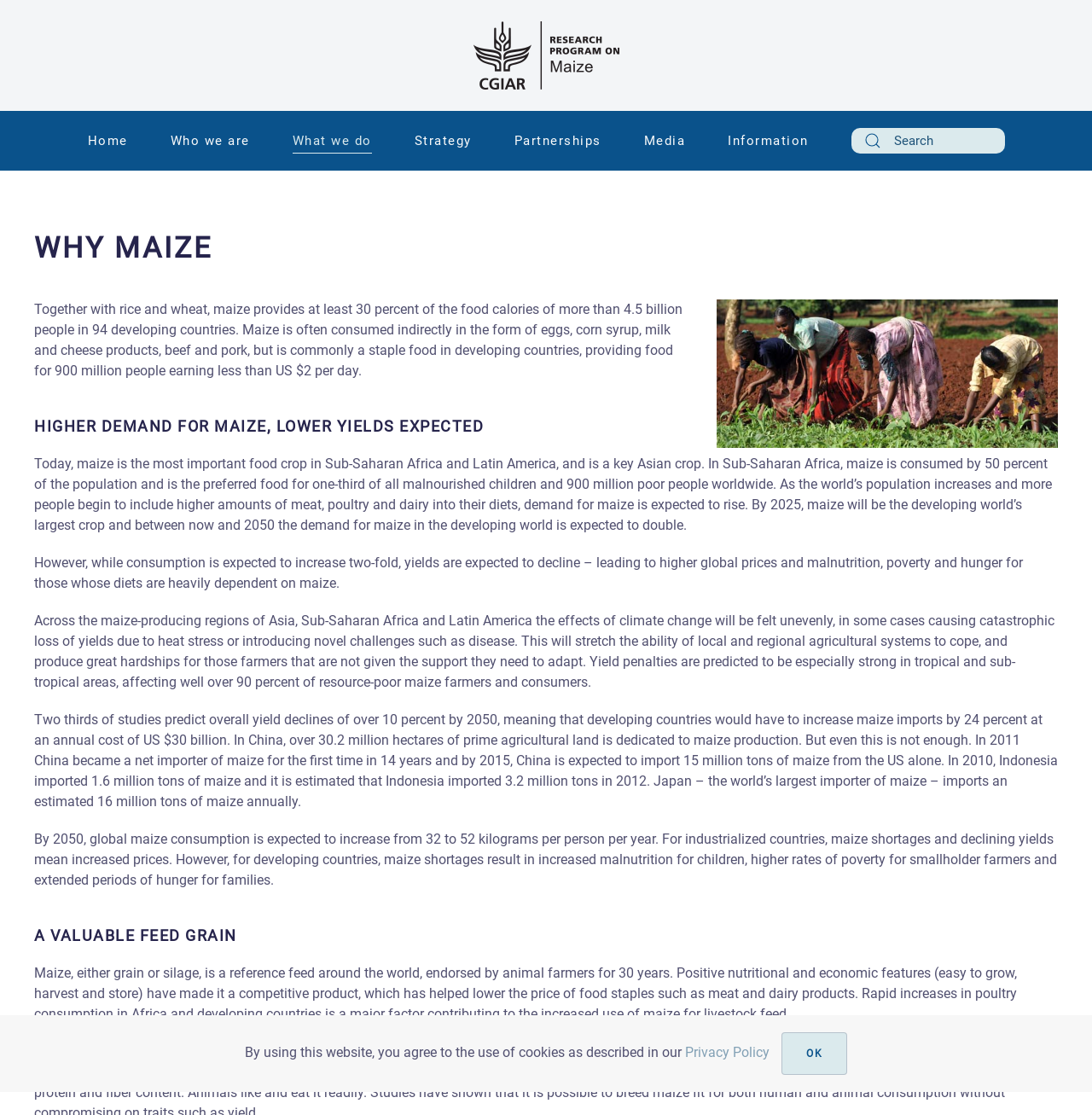Summarize the contents and layout of the webpage in detail.

The webpage is about maize, a staple food crop, and its importance in developing countries. At the top left of the page, there is a link to skip to the main content. Next to it, there are links to navigate back to the home page and other sections of the website. Below these links, there is a row of buttons with dropdown menus, including "Who we are", "What we do", "Strategy", "Partnerships", "Media", and "Information". 

On the right side of the page, there is a search bar with a magnifying glass icon. Below the search bar, there is a large heading "WHY MAIZE" in bold font. 

The main content of the page is divided into sections, each with a heading and a block of text. The first section describes the importance of maize as a food source, providing at least 30 percent of the food calories of more than 4.5 billion people in 94 developing countries. 

The second section, "HIGHER DEMAND FOR MAIZE, LOWER YIELDS EXPECTED", discusses the increasing demand for maize and the expected decline in yields, leading to higher global prices and malnutrition, poverty, and hunger. 

The following sections provide more information about the effects of climate change on maize production, the impact of yield declines on developing countries, and the importance of maize as a feed grain. 

At the bottom of the page, there is a notice about the use of cookies on the website, with a link to the Privacy Policy and an "OK" button to acknowledge the notice.